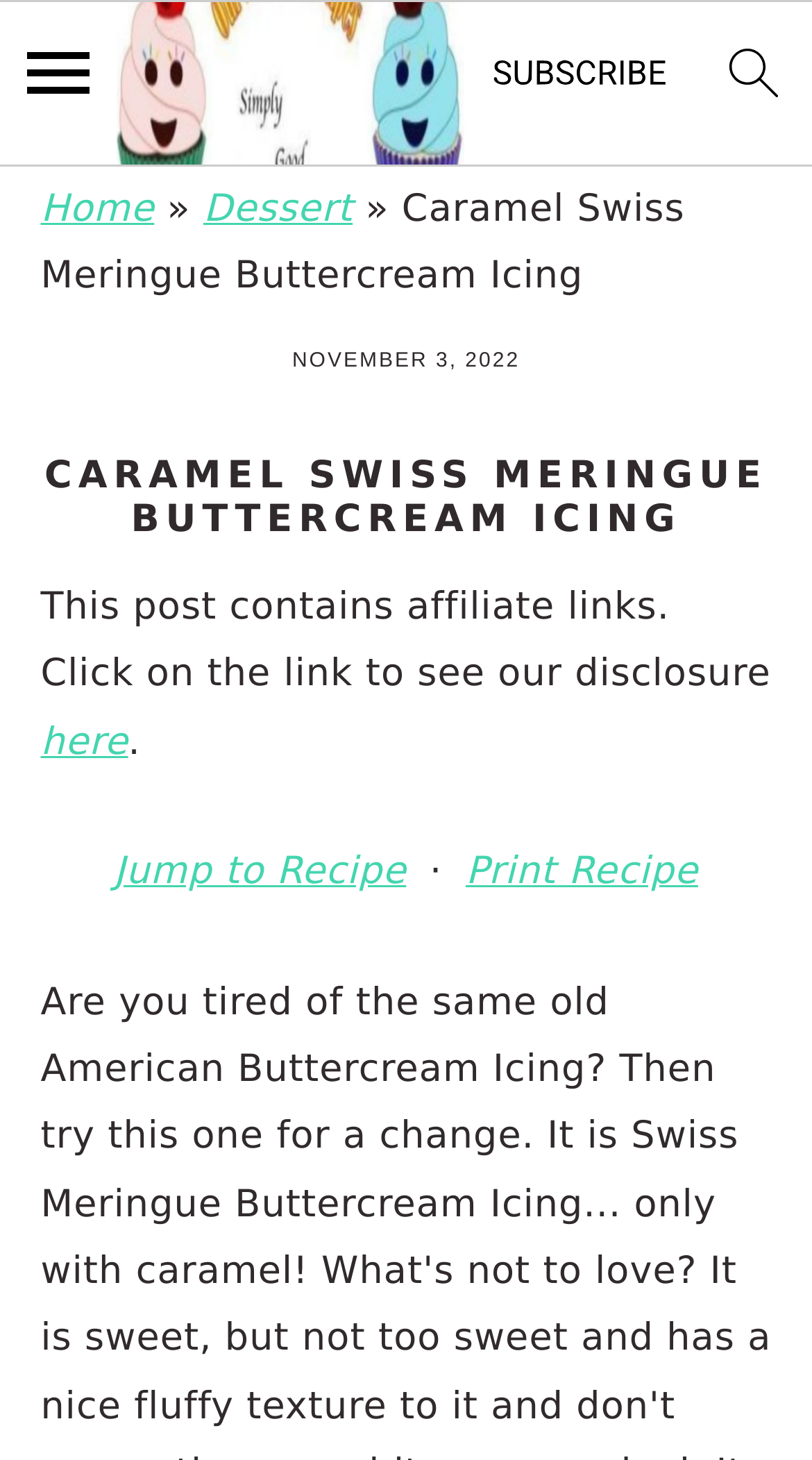Indicate the bounding box coordinates of the element that needs to be clicked to satisfy the following instruction: "Search for something". The coordinates should be four float numbers between 0 and 1, i.e., [left, top, right, bottom].

[0.864, 0.015, 0.993, 0.102]